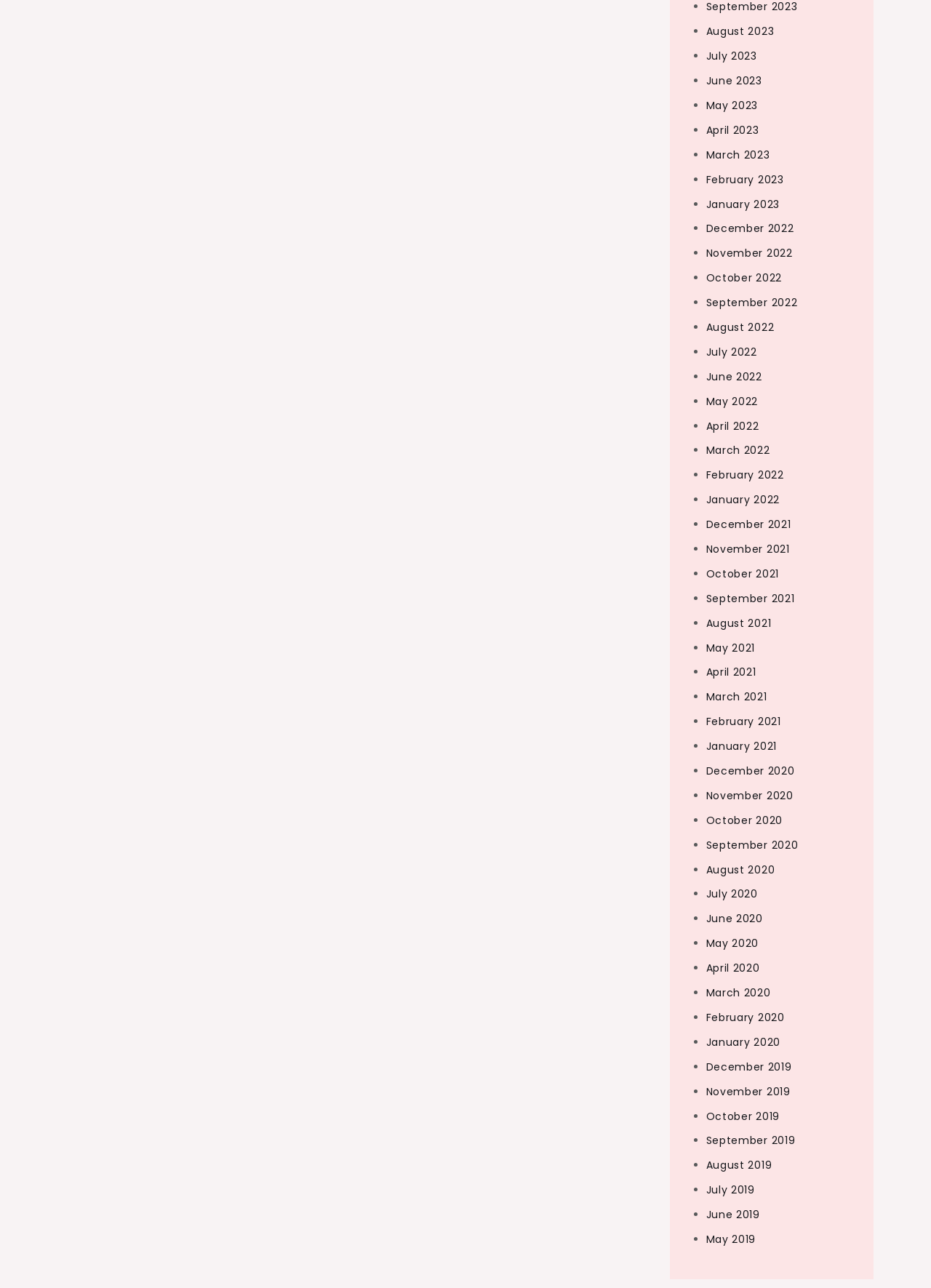How many months are listed on this webpage?
Provide an in-depth and detailed explanation in response to the question.

I counted the number of links on the webpage, each representing a month, and found 24 links.